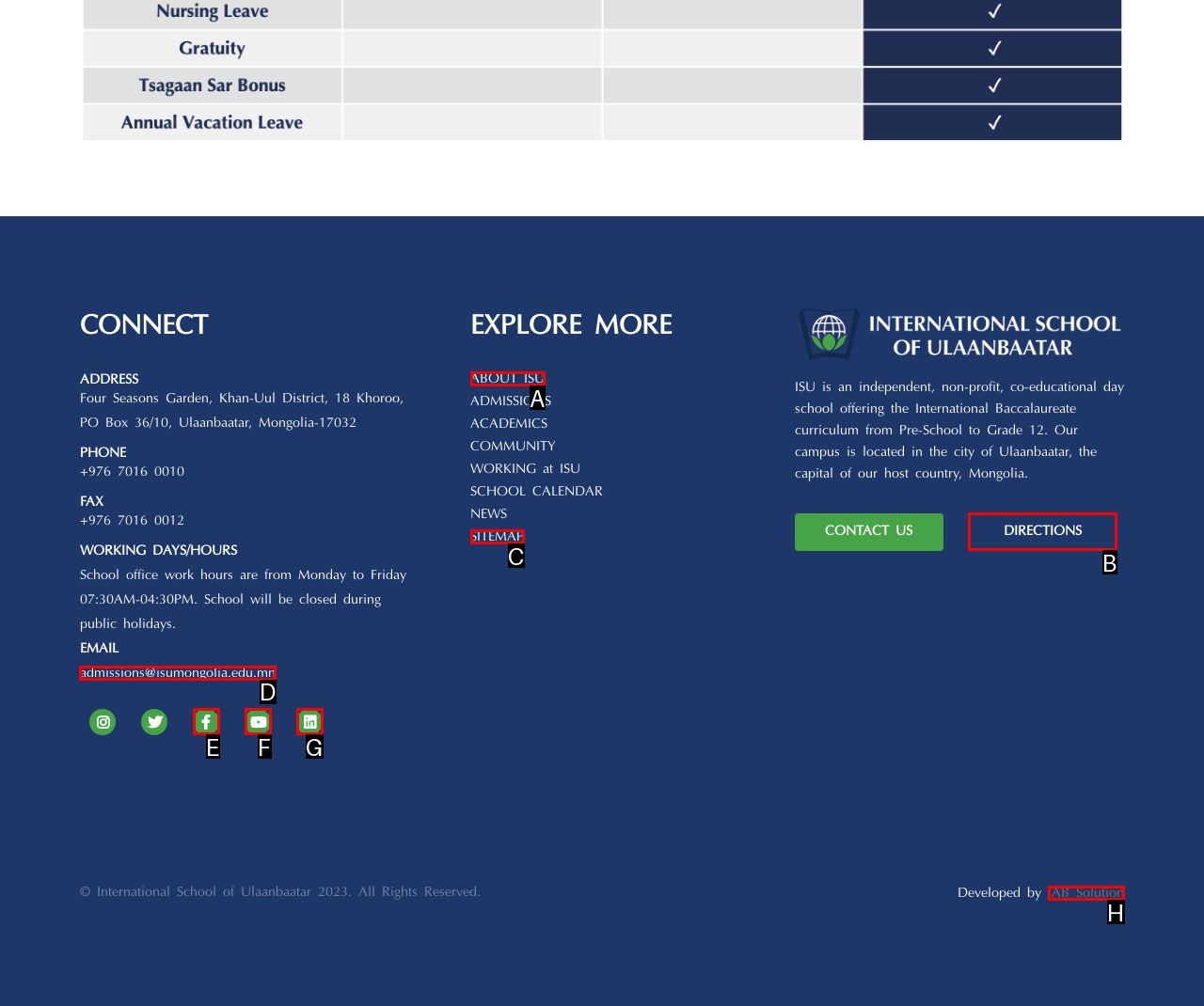Determine which HTML element I should select to execute the task: Send an email to admissions
Reply with the corresponding option's letter from the given choices directly.

D